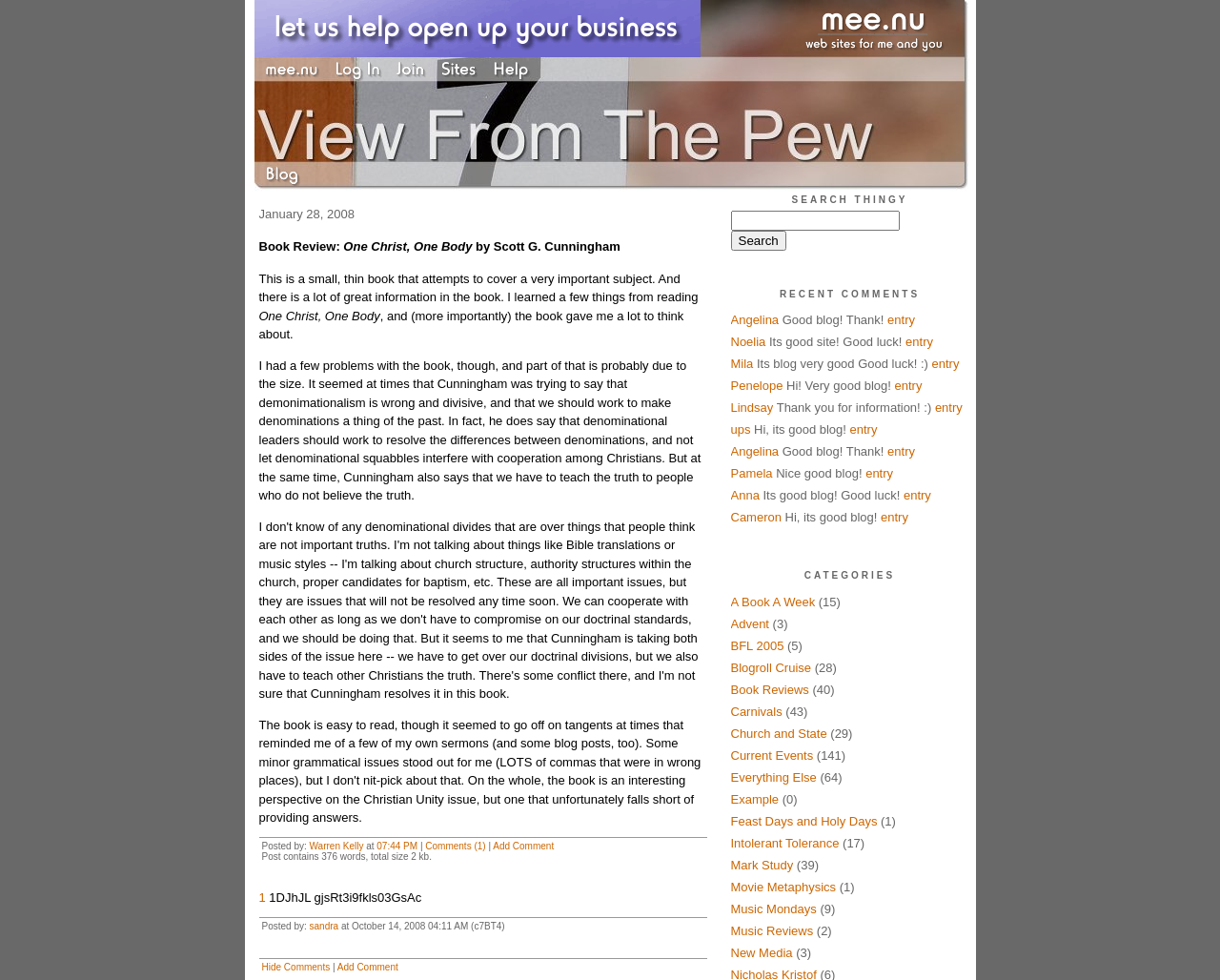Pinpoint the bounding box coordinates of the element to be clicked to execute the instruction: "Search for something".

[0.599, 0.215, 0.737, 0.235]